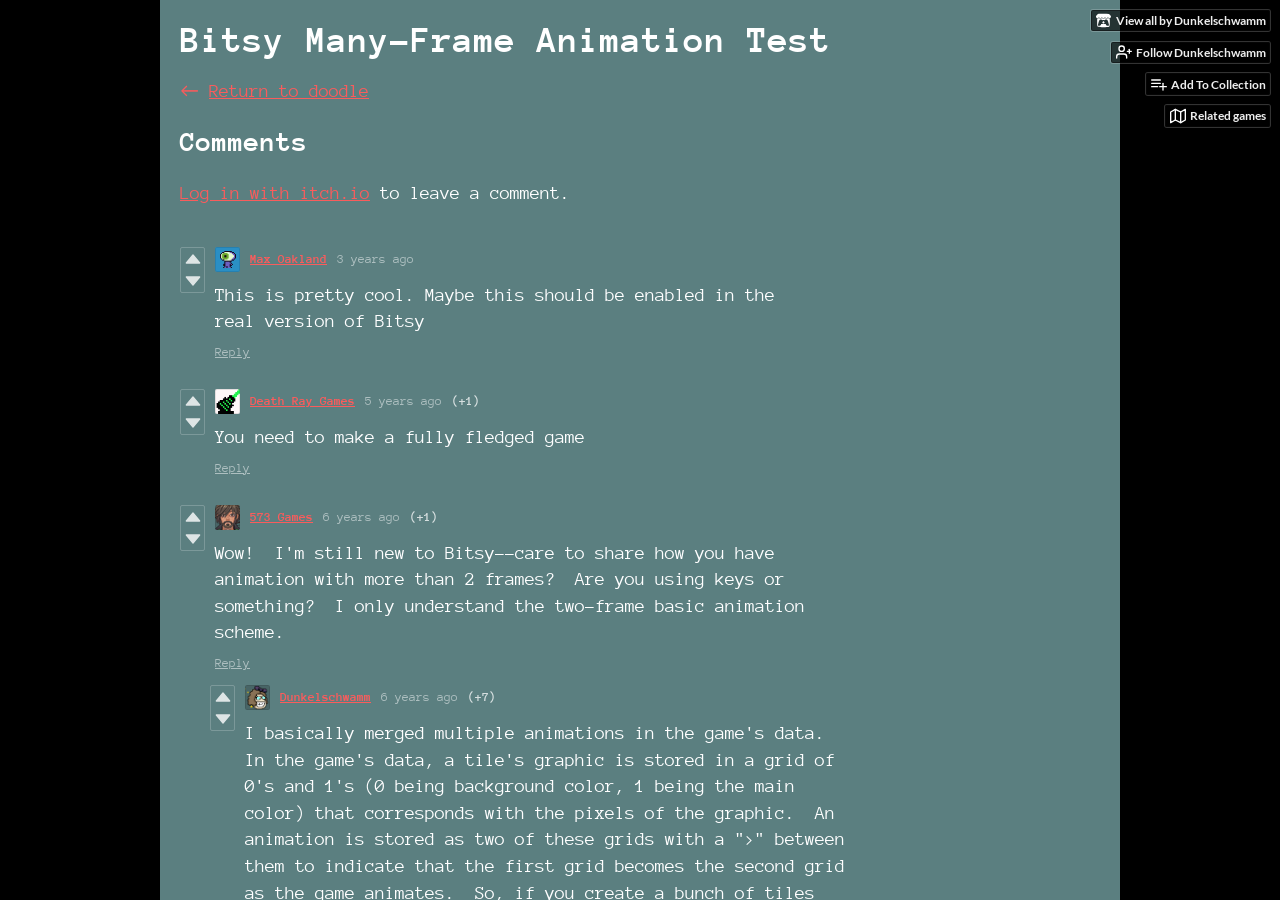With reference to the screenshot, provide a detailed response to the question below:
Who is the author of the animation test?

I found the answer by looking at the top of the webpage where it says 'Comments - Bitsy Many-Frame Animation Test by Dunkelschwamm'. This indicates that Dunkelschwamm is the author of the animation test.